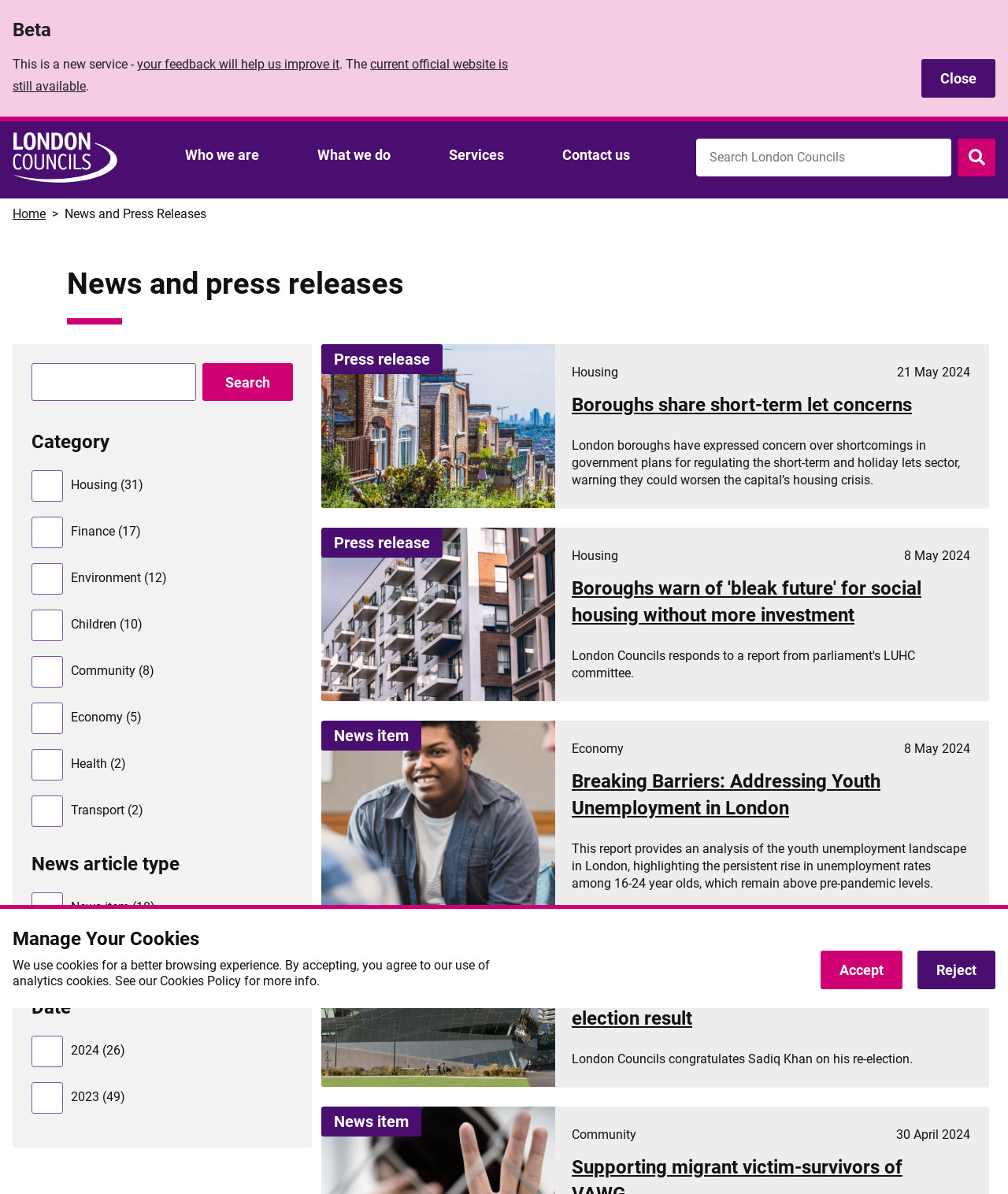From the screenshot, find the bounding box of the UI element matching this description: "alt="London Councils - Localgov Drupal"". Supply the bounding box coordinates in the form [left, top, right, bottom], each a float between 0 and 1.

[0.012, 0.111, 0.116, 0.153]